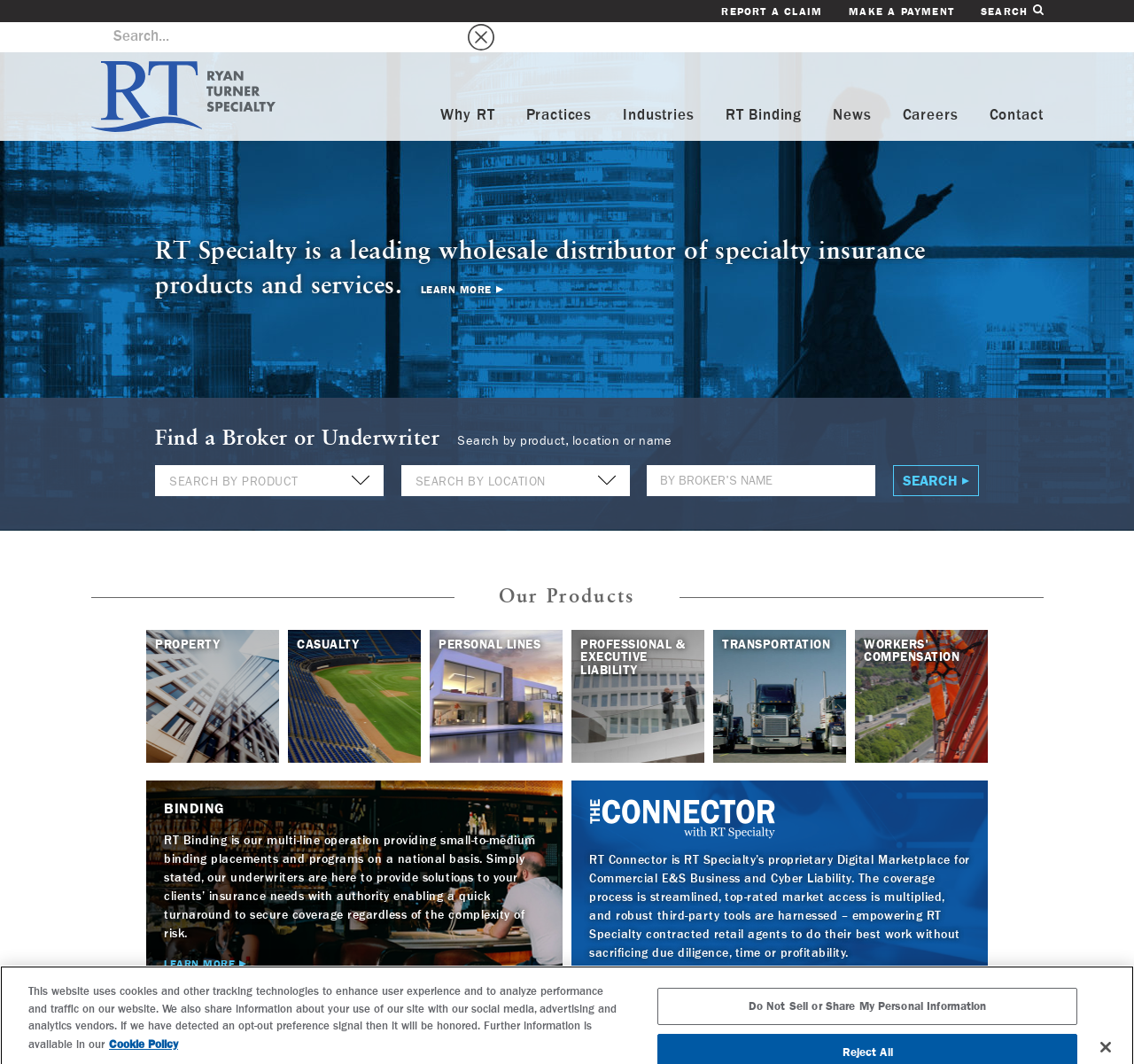Please identify the bounding box coordinates of the element I need to click to follow this instruction: "Make a payment".

[0.749, 0.003, 0.841, 0.018]